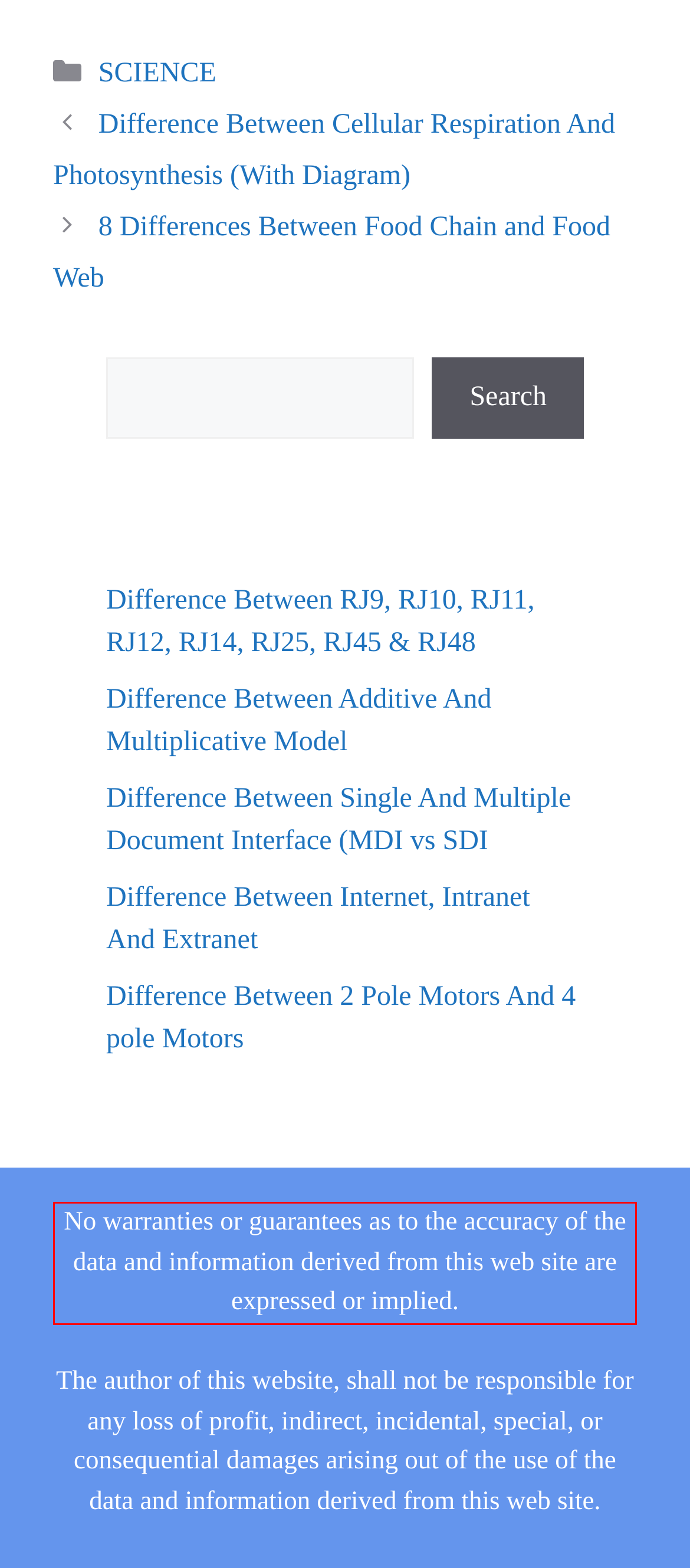View the screenshot of the webpage and identify the UI element surrounded by a red bounding box. Extract the text contained within this red bounding box.

No warranties or guarantees as to the accuracy of the data and information derived from this web site are expressed or implied.